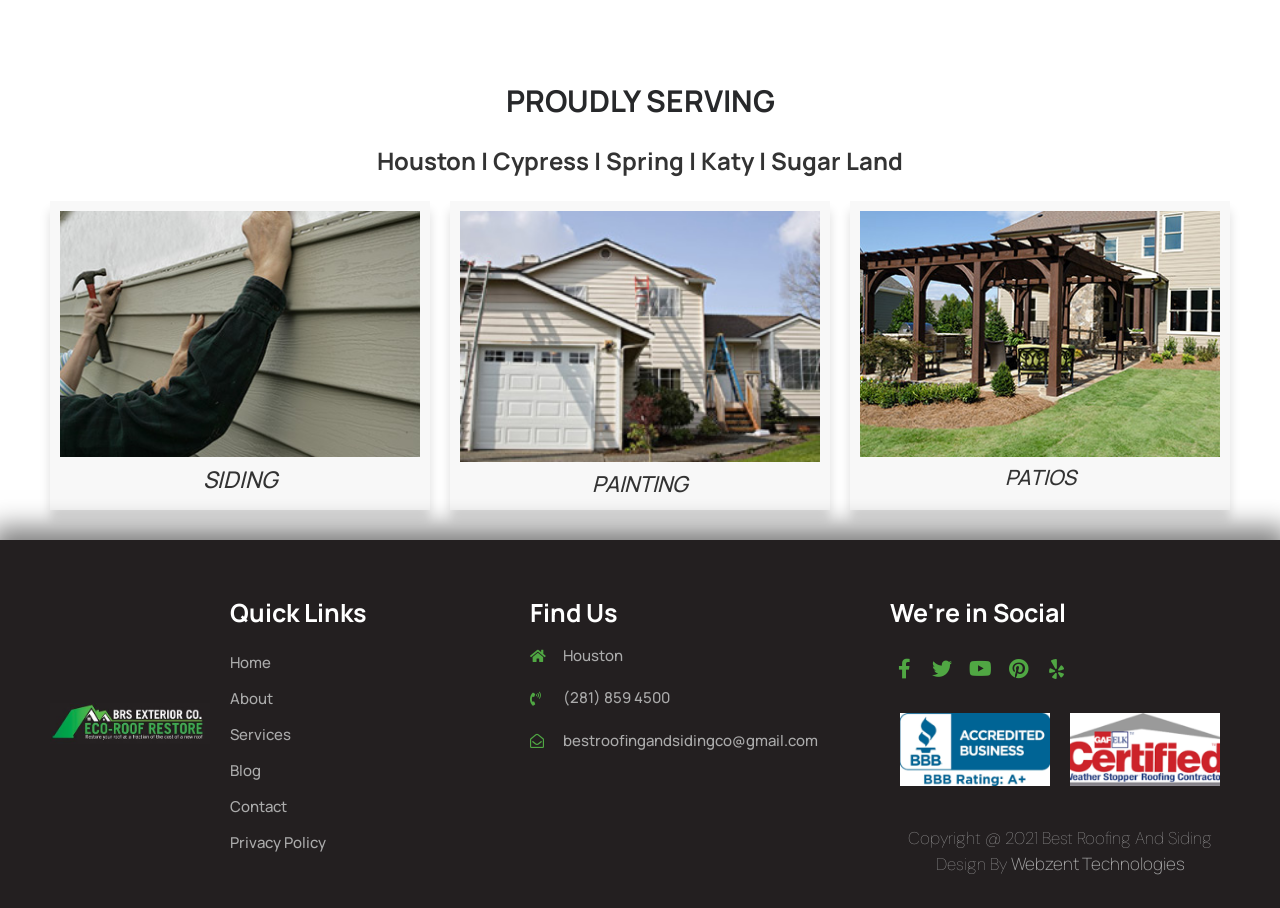Please specify the coordinates of the bounding box for the element that should be clicked to carry out this instruction: "View the Painting page". The coordinates must be four float numbers between 0 and 1, formatted as [left, top, right, bottom].

[0.359, 0.233, 0.641, 0.509]